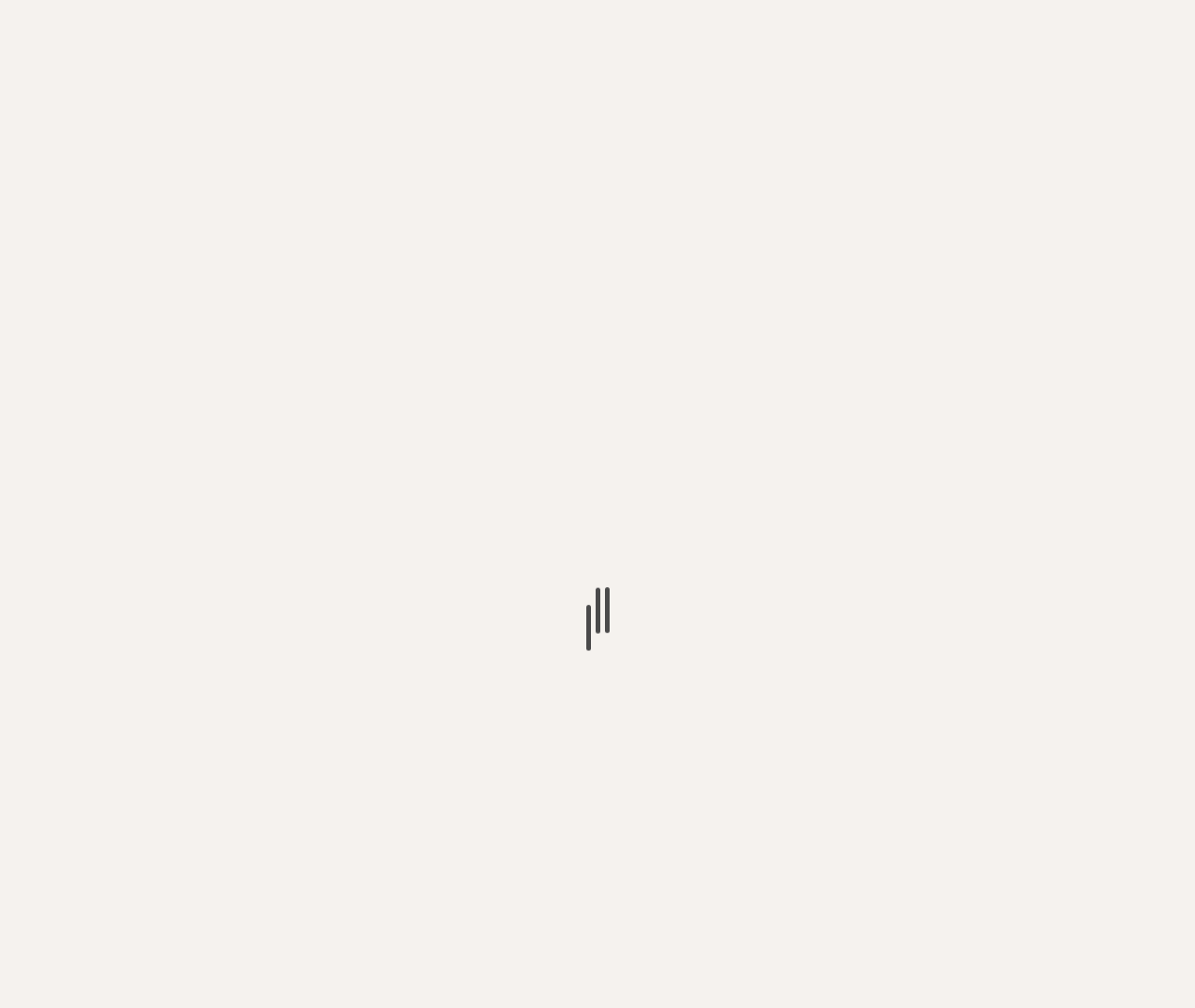What is the date of the latest article?
Look at the image and respond with a one-word or short-phrase answer.

November 2, 2022